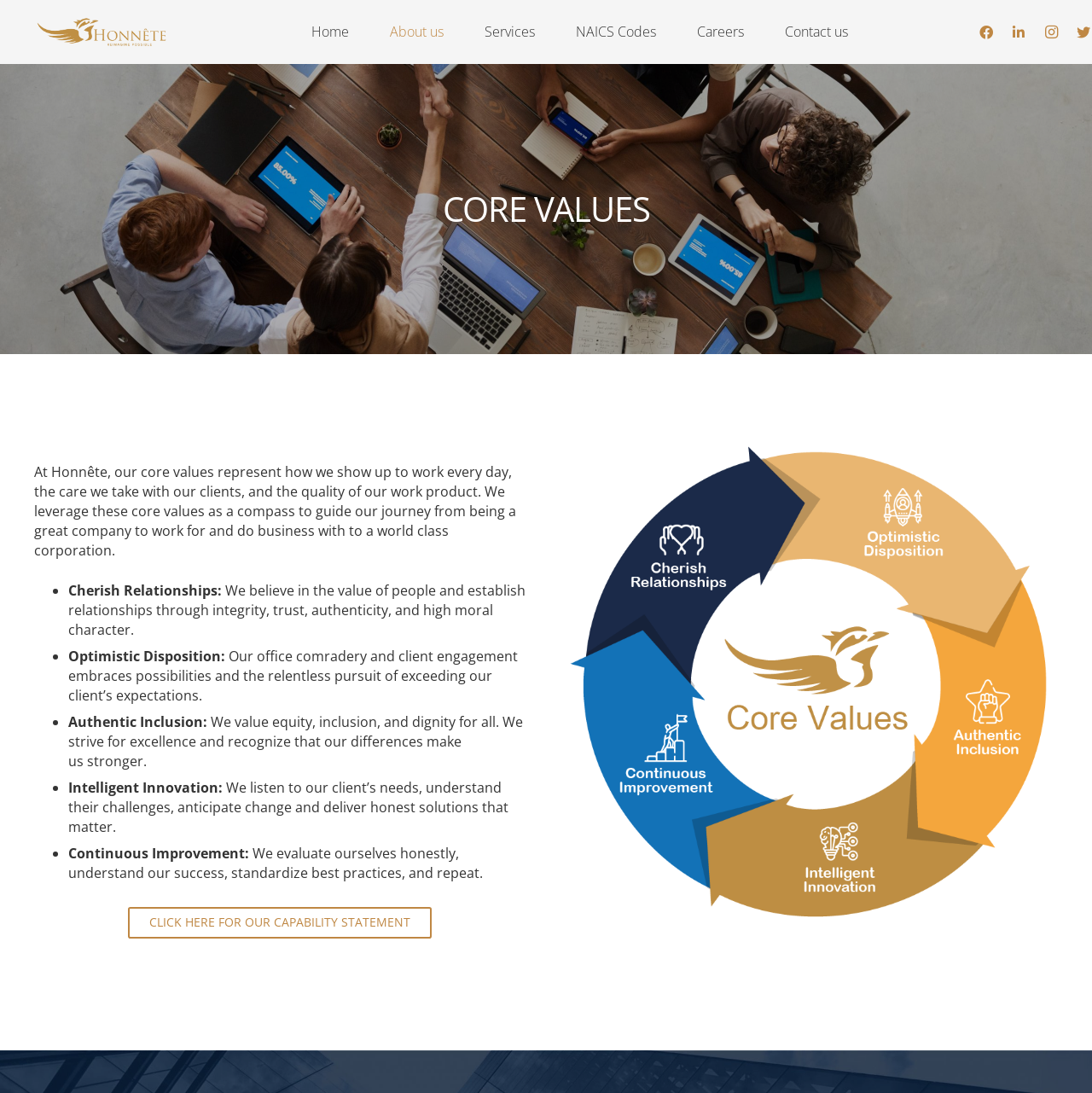Please locate the bounding box coordinates of the region I need to click to follow this instruction: "view about us".

[0.338, 0.0, 0.425, 0.059]